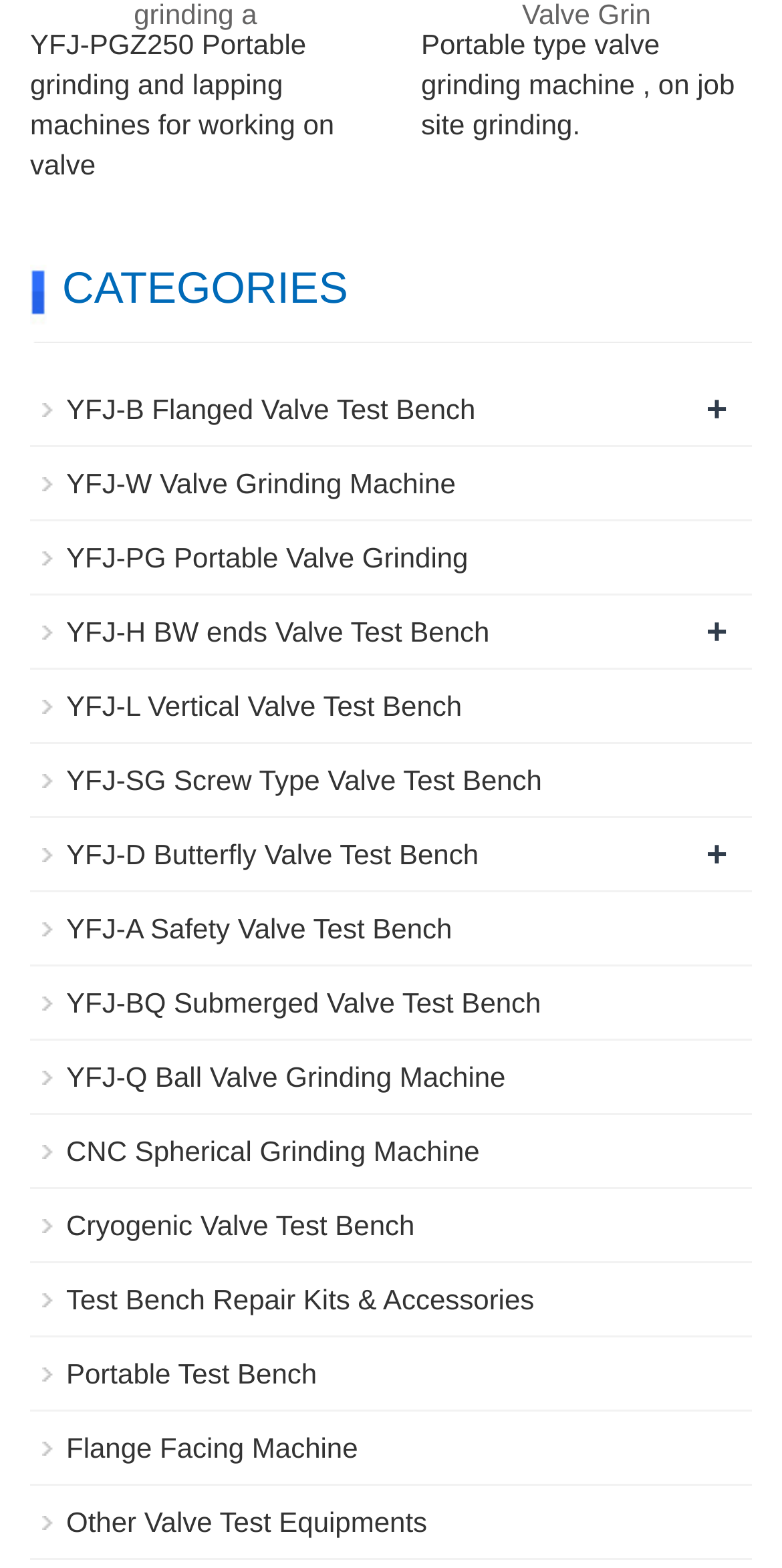Find the bounding box coordinates of the clickable element required to execute the following instruction: "Learn about CNC Spherical Grinding Machine". Provide the coordinates as four float numbers between 0 and 1, i.e., [left, top, right, bottom].

[0.085, 0.723, 0.613, 0.744]